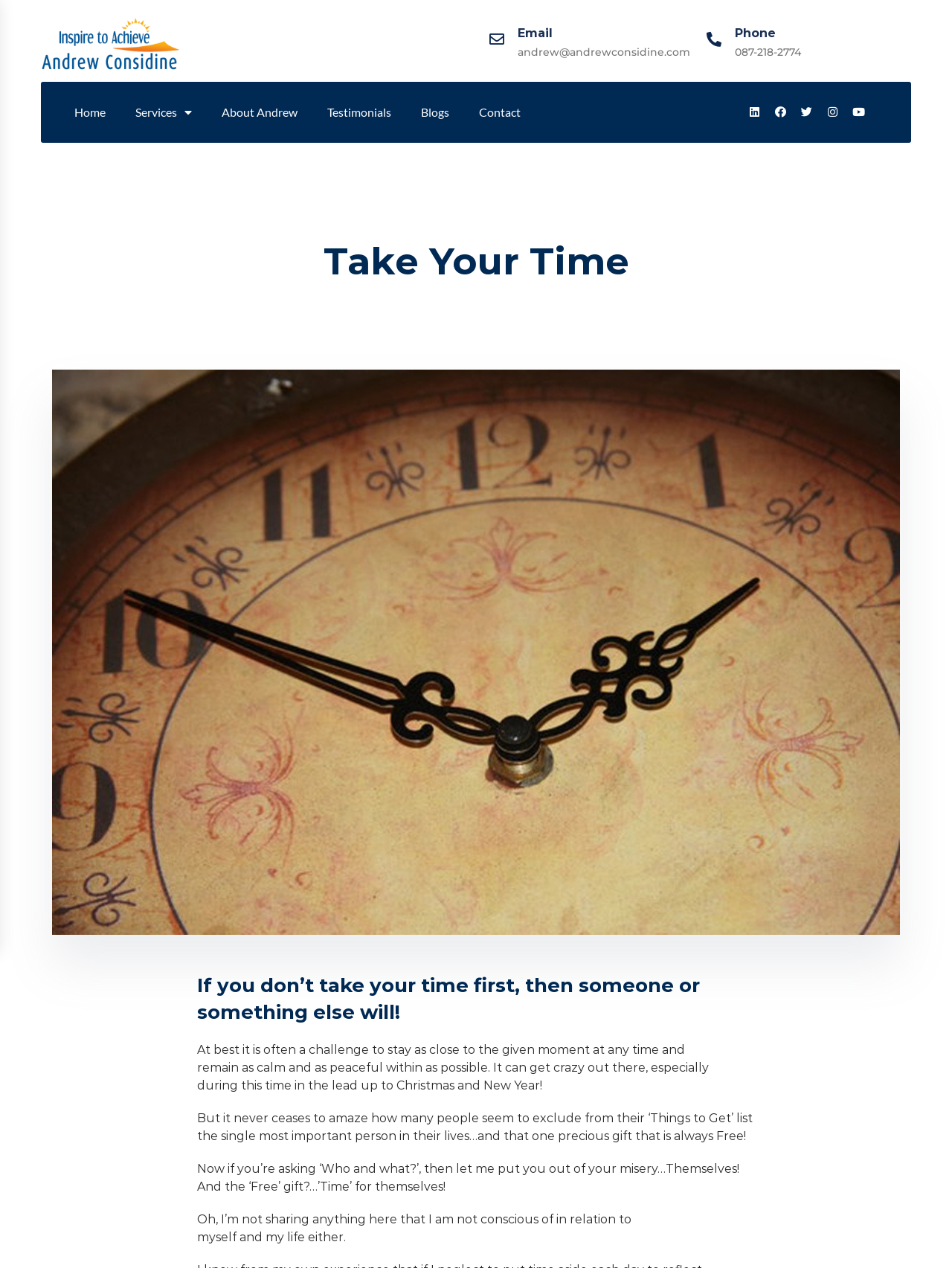Based on the element description "Phone", predict the bounding box coordinates of the UI element.

[0.772, 0.02, 0.815, 0.032]